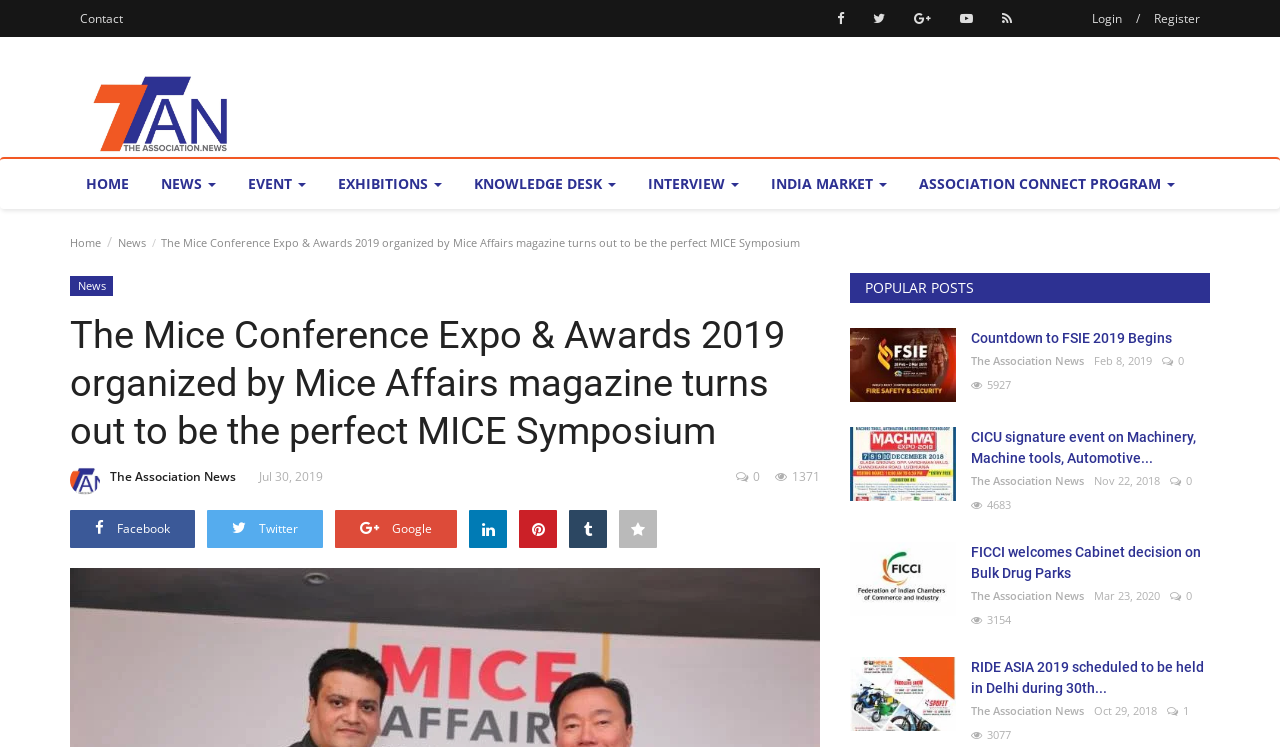Could you find the bounding box coordinates of the clickable area to complete this instruction: "Click on the 'Register' button"?

[0.894, 0.007, 0.945, 0.046]